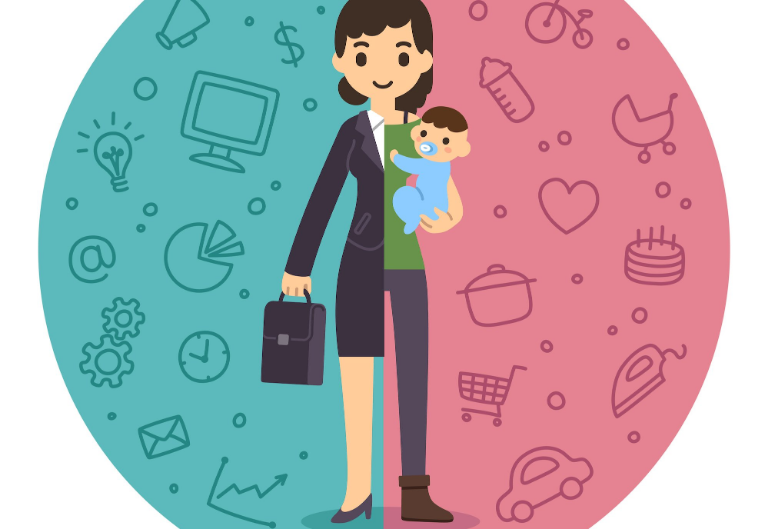Offer a detailed account of the various components present in the image.

The image illustrates a working mother, signaling the balance between professional responsibilities and motherhood. On the left, a blue background is adorned with icons representing career aspects, such as an office computer, charts, and a dollar sign, symbolizing the business world. The right side features a pink background filled with symbols of parenting and home life, including a baby bottle, heart, and party cake, reflecting the nurturing aspect of her life. The mother, dressed in a smart business attire, holds her baby against her side, embodying the duality of her roles. This visual representation emphasizes the importance of maternity leave and work-life balance, highlighting the changes in maternity policies that support working women in managing both their careers and family life effectively.